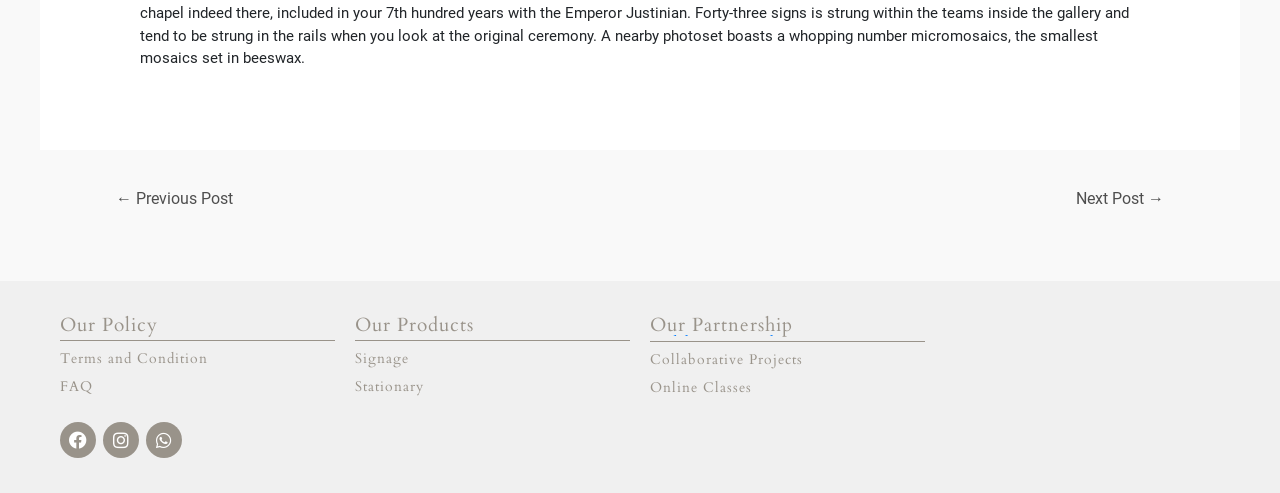Provide the bounding box coordinates for the area that should be clicked to complete the instruction: "Go to previous post".

[0.072, 0.369, 0.201, 0.445]